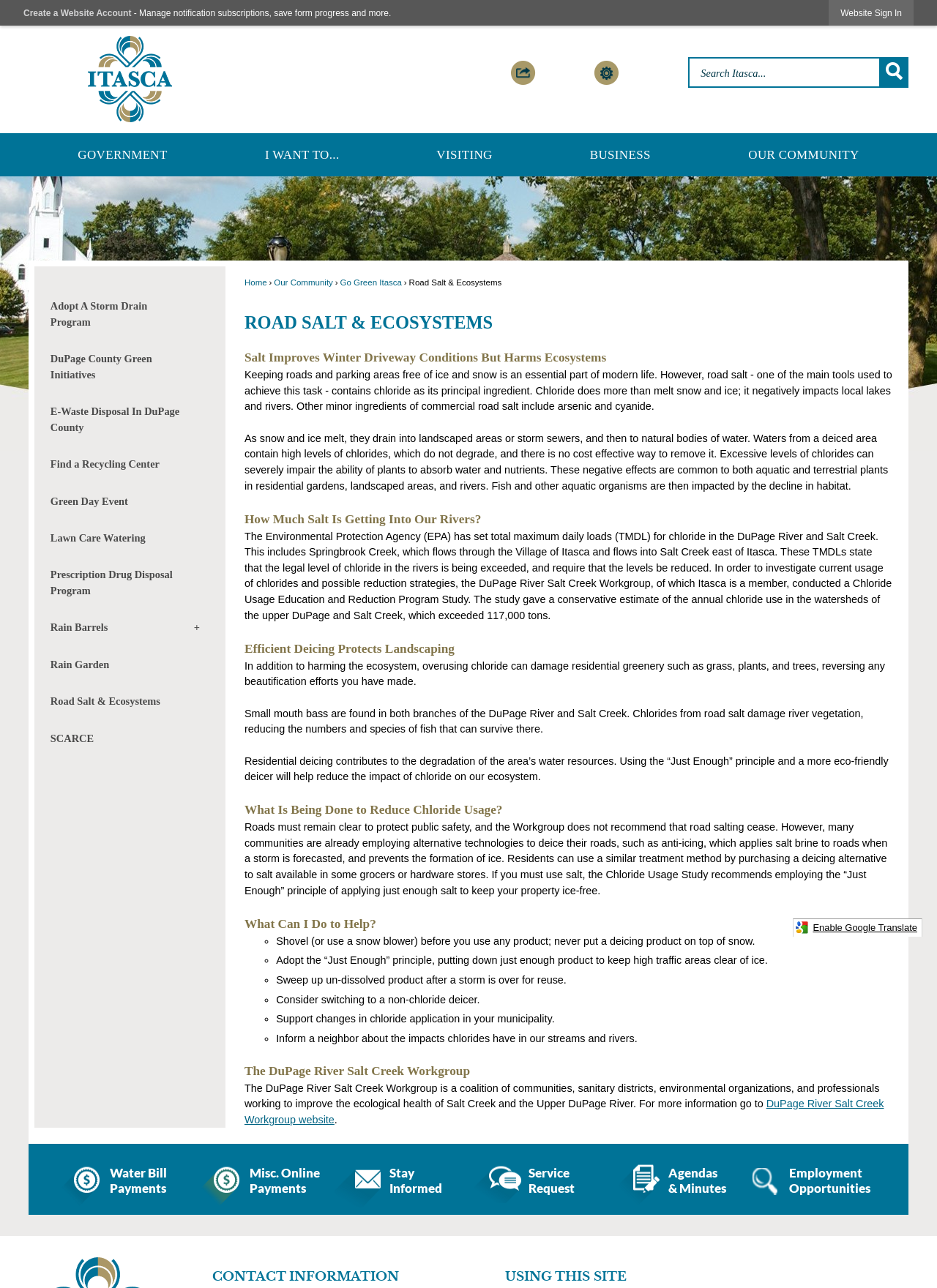Determine the bounding box coordinates of the region that needs to be clicked to achieve the task: "Sign in to the website".

[0.885, 0.0, 0.975, 0.02]